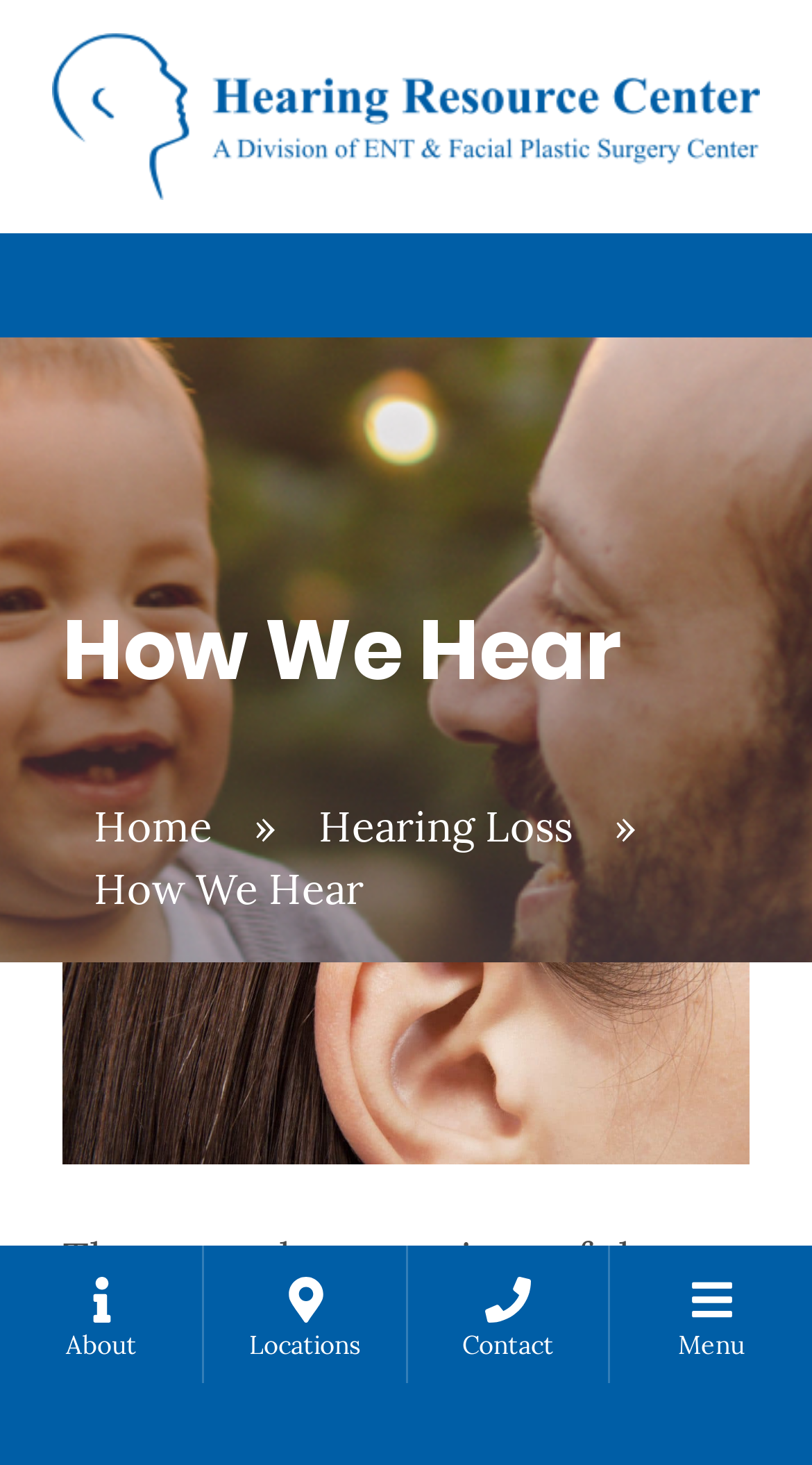Give a detailed account of the webpage's layout and content.

The webpage is about the "Hearing Resource Center" and specifically focuses on the topic of "How We Hear". At the top of the page, there is a navigation menu with four links: "About", "Locations", "Contact", and "Menu", aligned horizontally from left to right. 

Below the navigation menu, there is a prominent header section that spans the entire width of the page. Within this section, there is a large heading that reads "How We Hear" and is centered horizontally. To the left of the heading, there is a link to the "Home" page, followed by a right-pointing arrow symbol. To the right of the heading, there is a link to "Hearing Loss". 

Above the header section, there is a smaller link to the "Hearing Resource Center" with an accompanying image that shares the same bounding box coordinates. 

The main content of the page is divided into three sections, likely representing the three sections of the ear mentioned in the meta description: the outer ear, middle ear, and inner ear. However, the accessibility tree does not provide further details about the content of these sections.